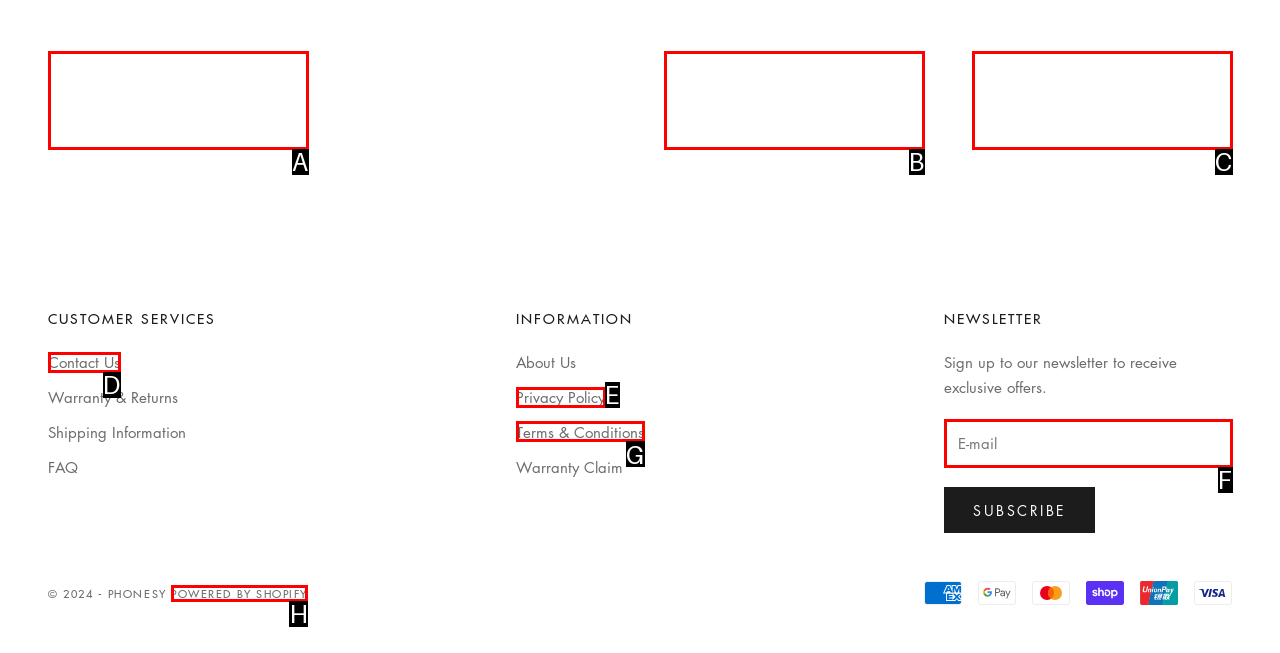Which HTML element matches the description: parent_node: E-mail name="contact[email]" placeholder="E-mail"?
Reply with the letter of the correct choice.

F